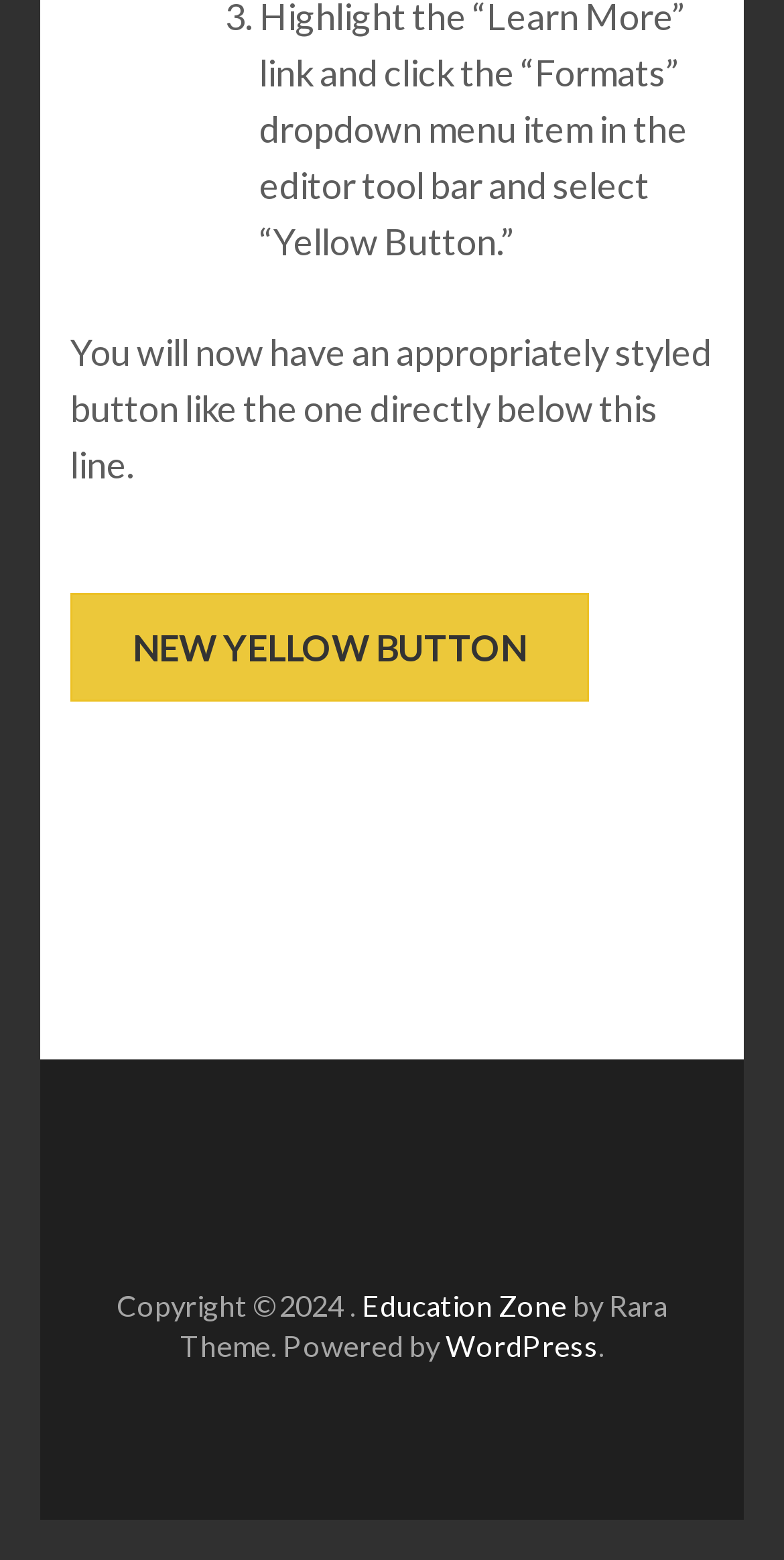Provide a short answer using a single word or phrase for the following question: 
What is the name of the zone linked at the bottom?

Education Zone